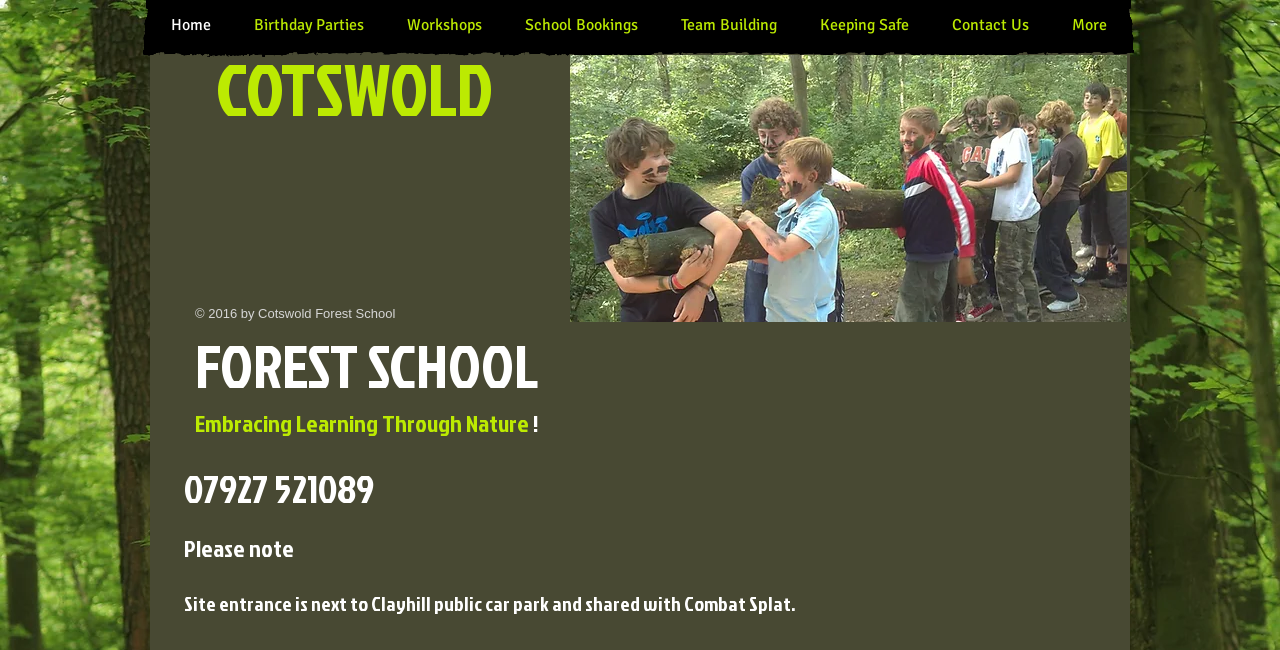What is the copyright year?
Examine the screenshot and reply with a single word or phrase.

2016